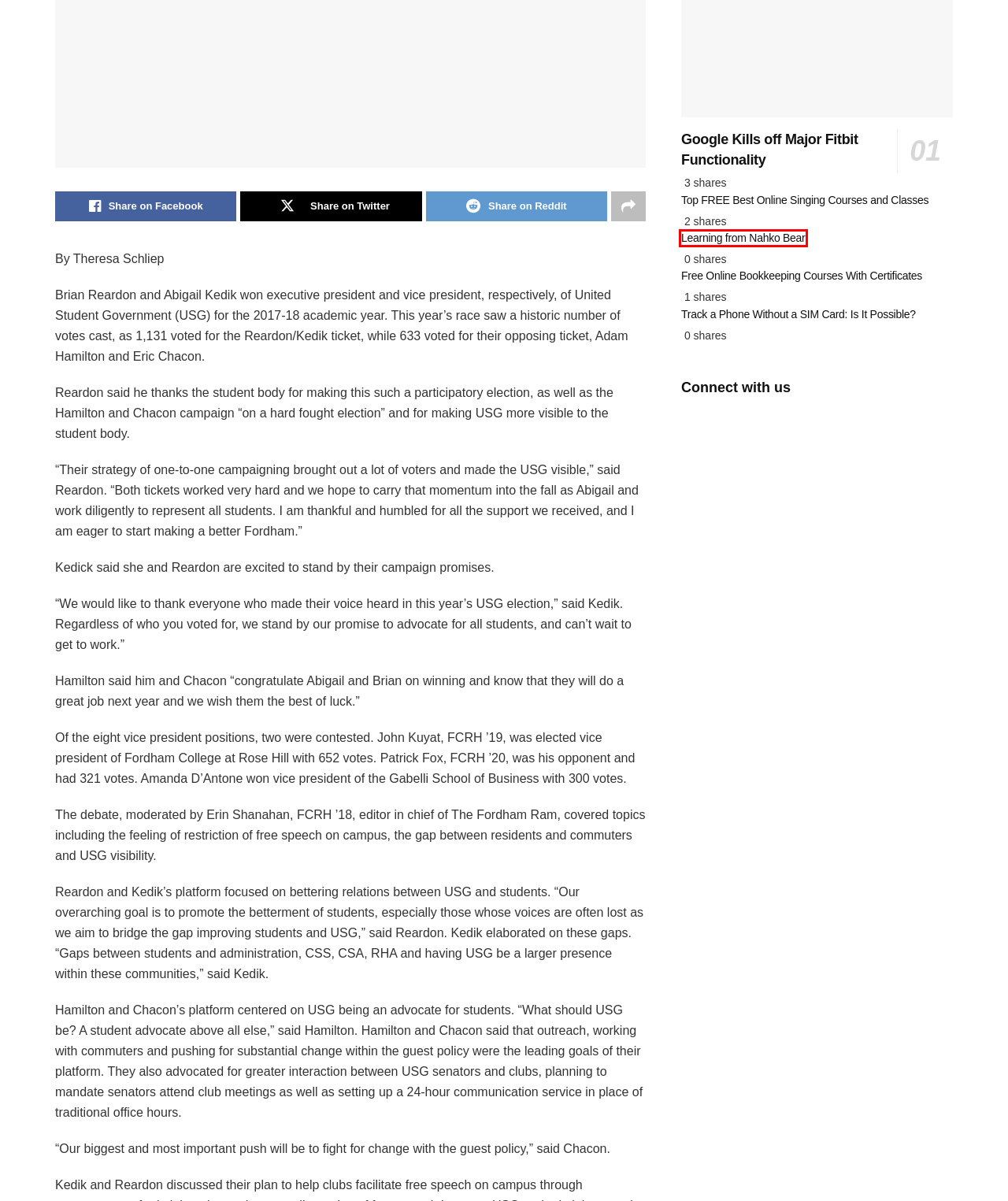Given a screenshot of a webpage with a red bounding box around an element, choose the most appropriate webpage description for the new page displayed after clicking the element within the bounding box. Here are the candidates:
A. Learning from Nahko Bear - The Fordham Ram
B. Who’s That Kid Archives - The Fordham Ram
C. Track a Phone Without a SIM Card: Is It Possible? - The Fordham Ram
D. Google Kills off Major Fitbit Functionality - The Fordham Ram
E. Editorial Archives - The Fordham Ram
F. Free Online Bookkeeping Courses With Certificates - The Fordham Ram
G. Free Singing Lessons - The Fordham Ram
H. Tennis Archives - The Fordham Ram

A